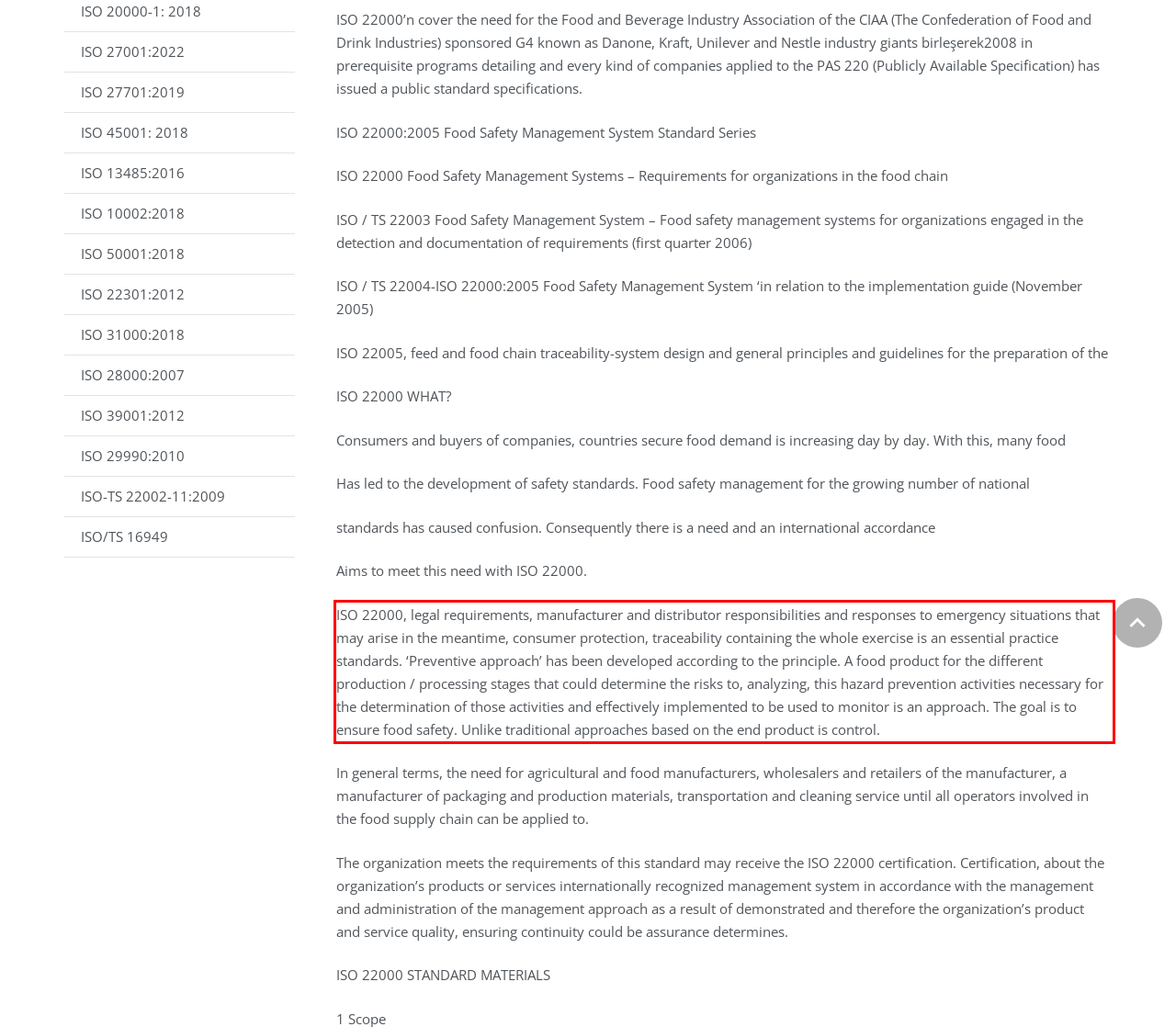You have a screenshot of a webpage with a red bounding box. Identify and extract the text content located inside the red bounding box.

ISO 22000, legal requirements, manufacturer and distributor responsibilities and responses to emergency situations that may arise in the meantime, consumer protection, traceability containing the whole exercise is an essential practice standards. ‘Preventive approach’ has been developed according to the principle. A food product for the different production / processing stages that could determine the risks to, analyzing, this hazard prevention activities necessary for the determination of those activities and effectively implemented to be used to monitor is an approach. The goal is to ensure food safety. Unlike traditional approaches based on the end product is control.